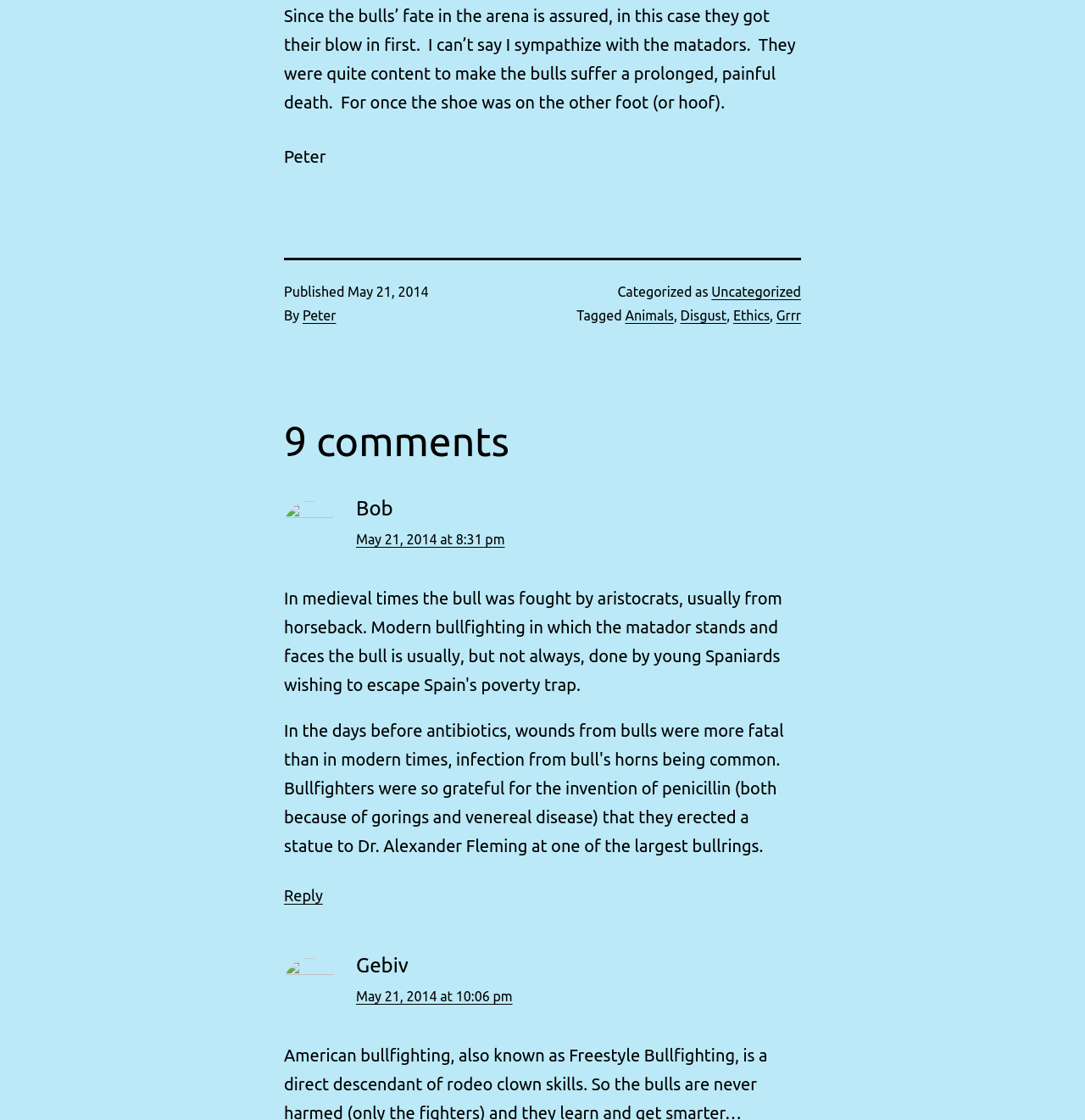Find the bounding box coordinates for the UI element that matches this description: "Disgust".

[0.627, 0.274, 0.67, 0.288]